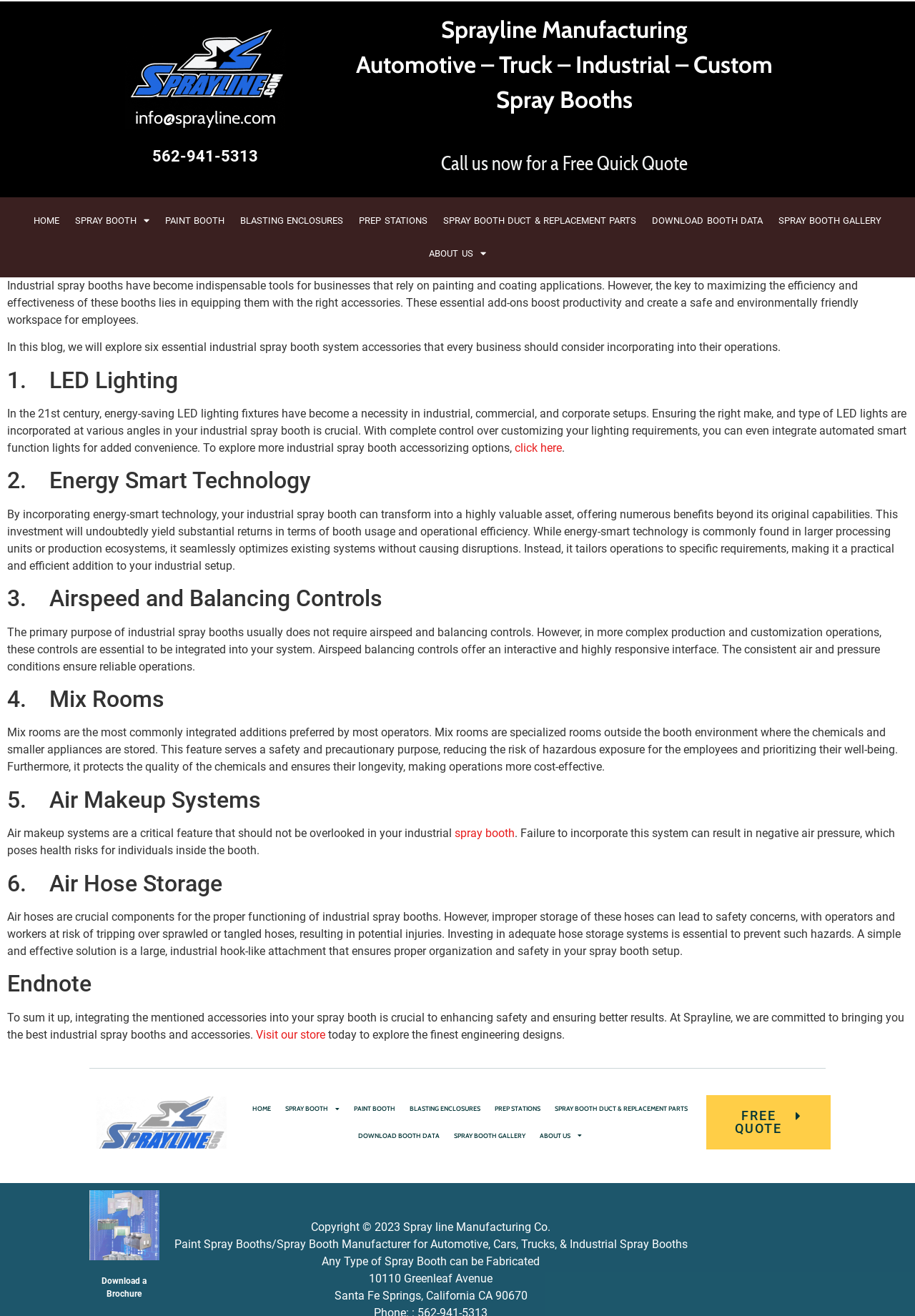What is the contact phone number mentioned on the webpage?
Refer to the image and give a detailed answer to the question.

The contact phone number is mentioned at the top of the webpage, along with the email address 'info@sprayline.com'.